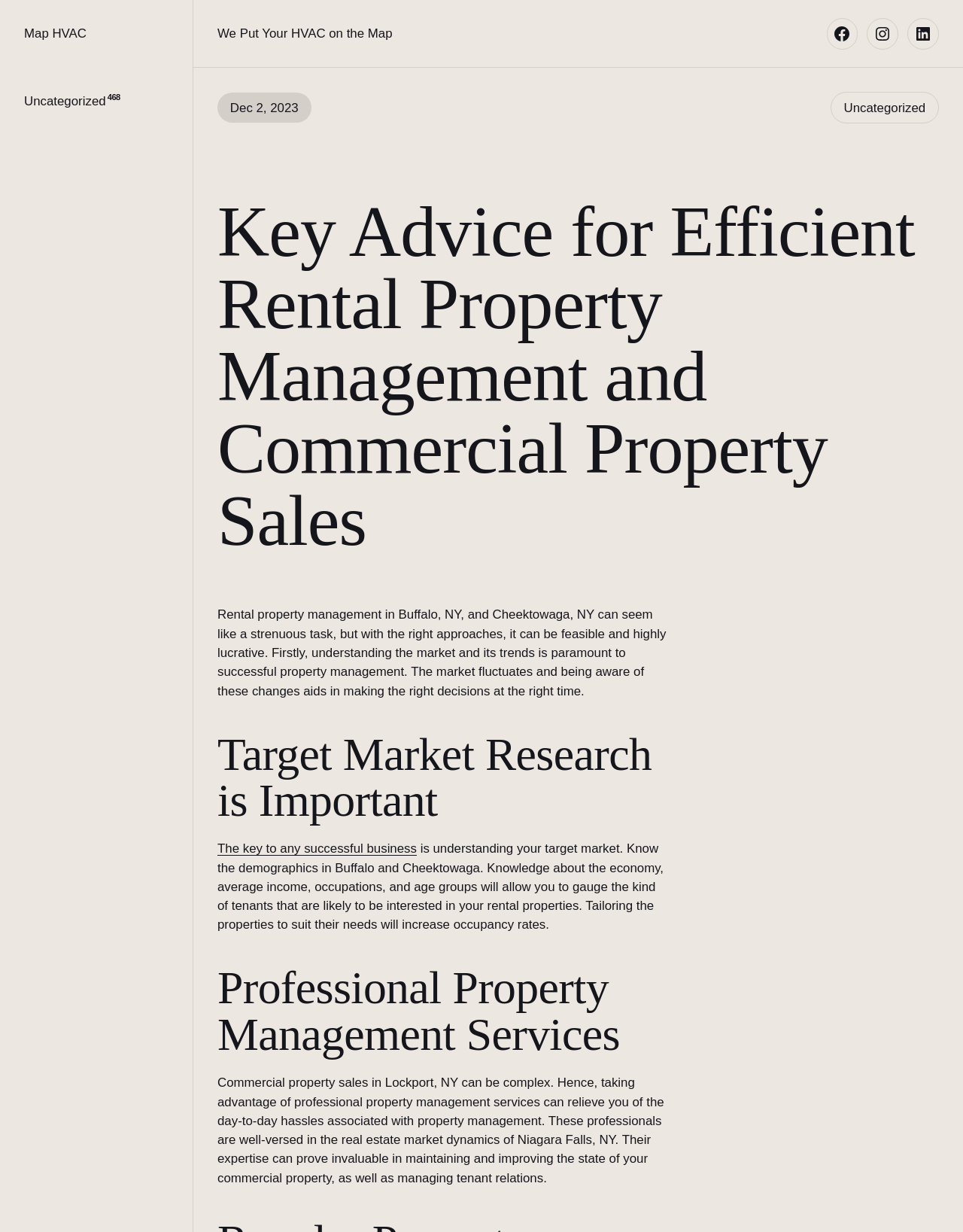Can you determine the bounding box coordinates of the area that needs to be clicked to fulfill the following instruction: "Learn about Professional Property Management Services"?

[0.226, 0.783, 0.695, 0.859]